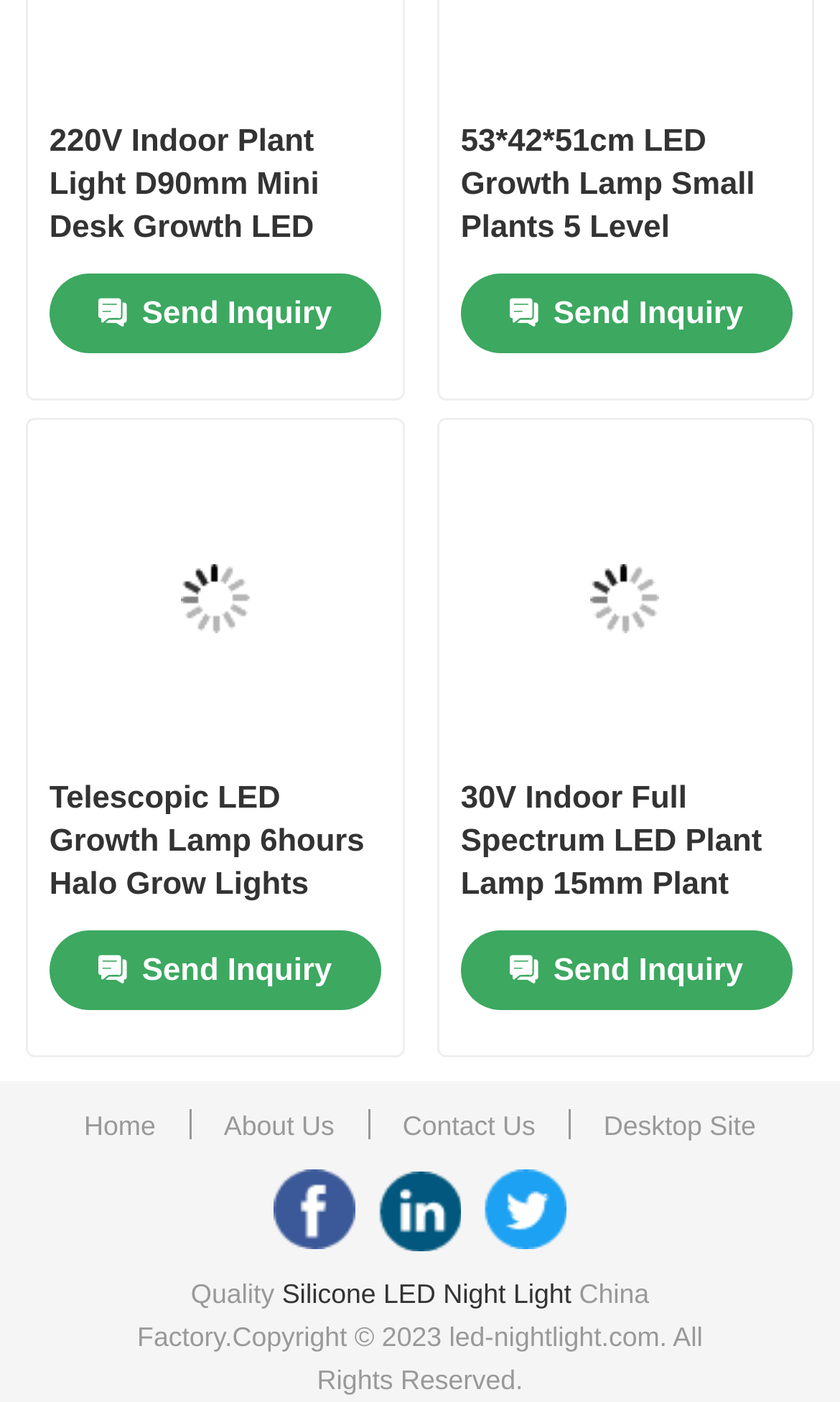Identify the bounding box coordinates of the specific part of the webpage to click to complete this instruction: "View the '220V Indoor Plant Light D90mm Mini Desk Growth LED Plant Lamp' product".

[0.059, 0.086, 0.452, 0.179]